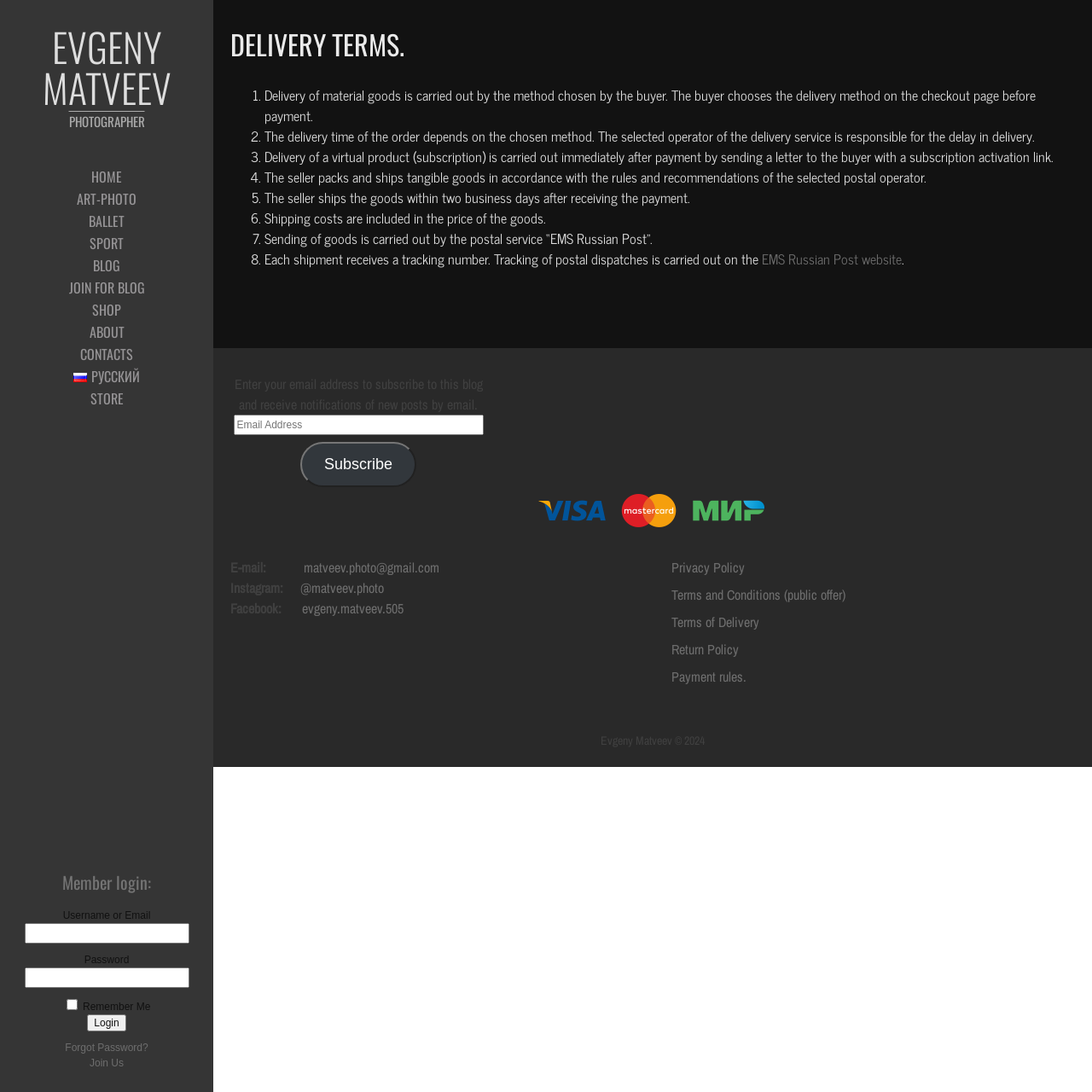What is the name of the photographer?
Could you please answer the question thoroughly and with as much detail as possible?

The name of the photographer can be found at the top of the webpage, where it is written as 'EVGENY MATVEEV PHOTOGRAPHER'. This is also confirmed by the copyright notice at the bottom of the webpage, which reads 'Evgeny Matveev © 2024'.